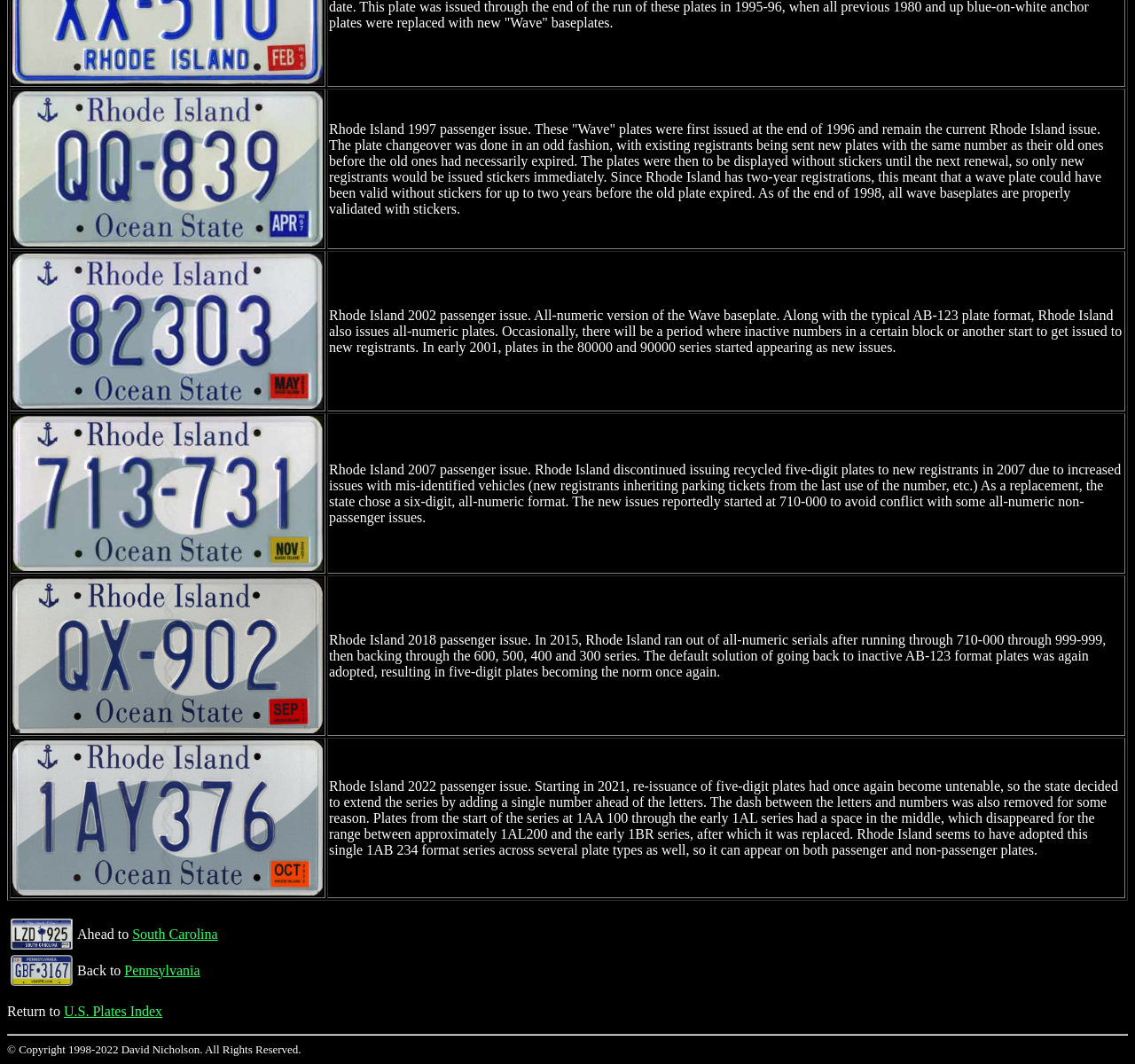Provide a short answer using a single word or phrase for the following question: 
What is the topic of this webpage?

Rhode Island license plates